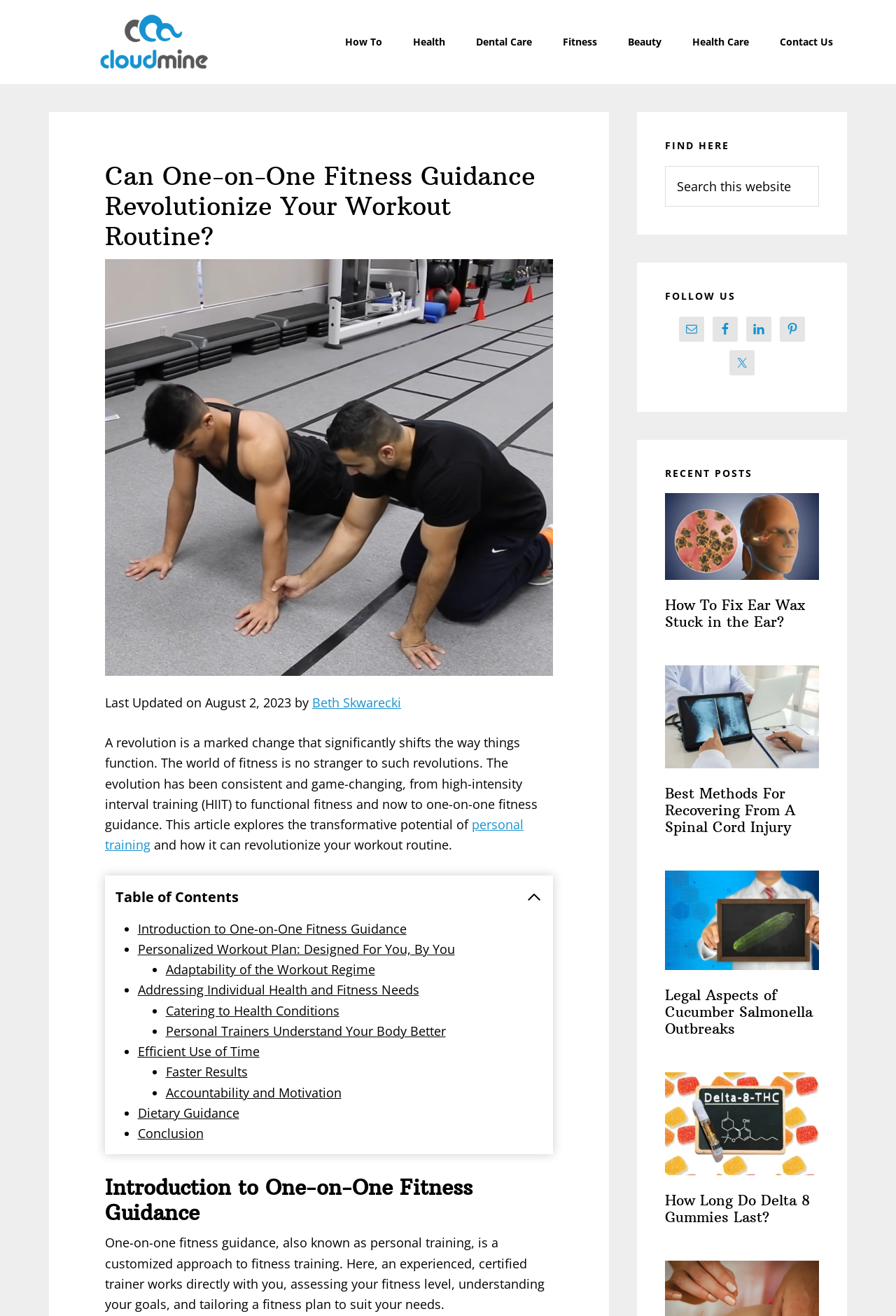Provide a one-word or brief phrase answer to the question:
What is the name of the author of the article?

Beth Skwarecki